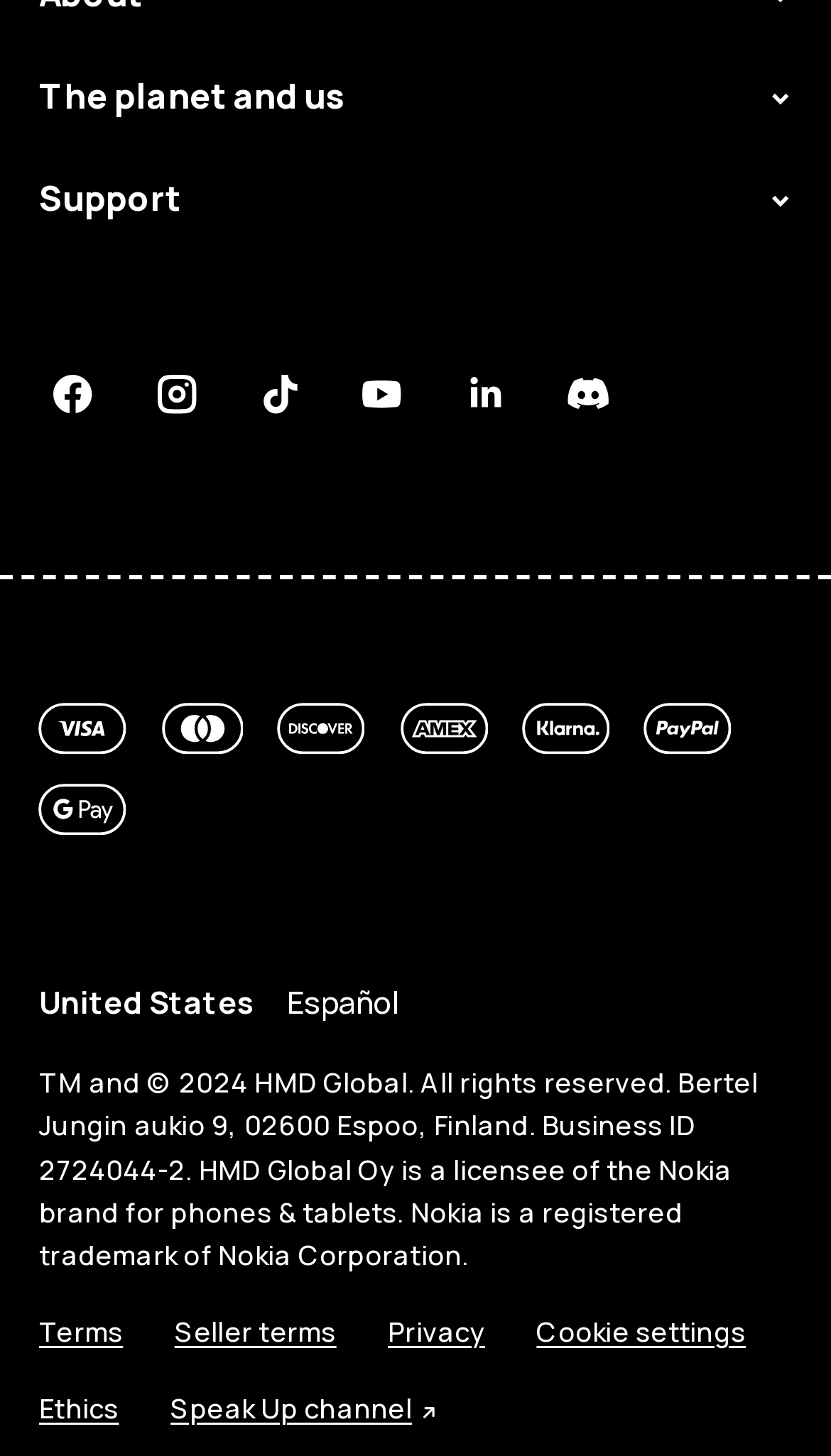Please give the bounding box coordinates of the area that should be clicked to fulfill the following instruction: "Select the United States option". The coordinates should be in the format of four float numbers from 0 to 1, i.e., [left, top, right, bottom].

[0.047, 0.673, 0.304, 0.706]